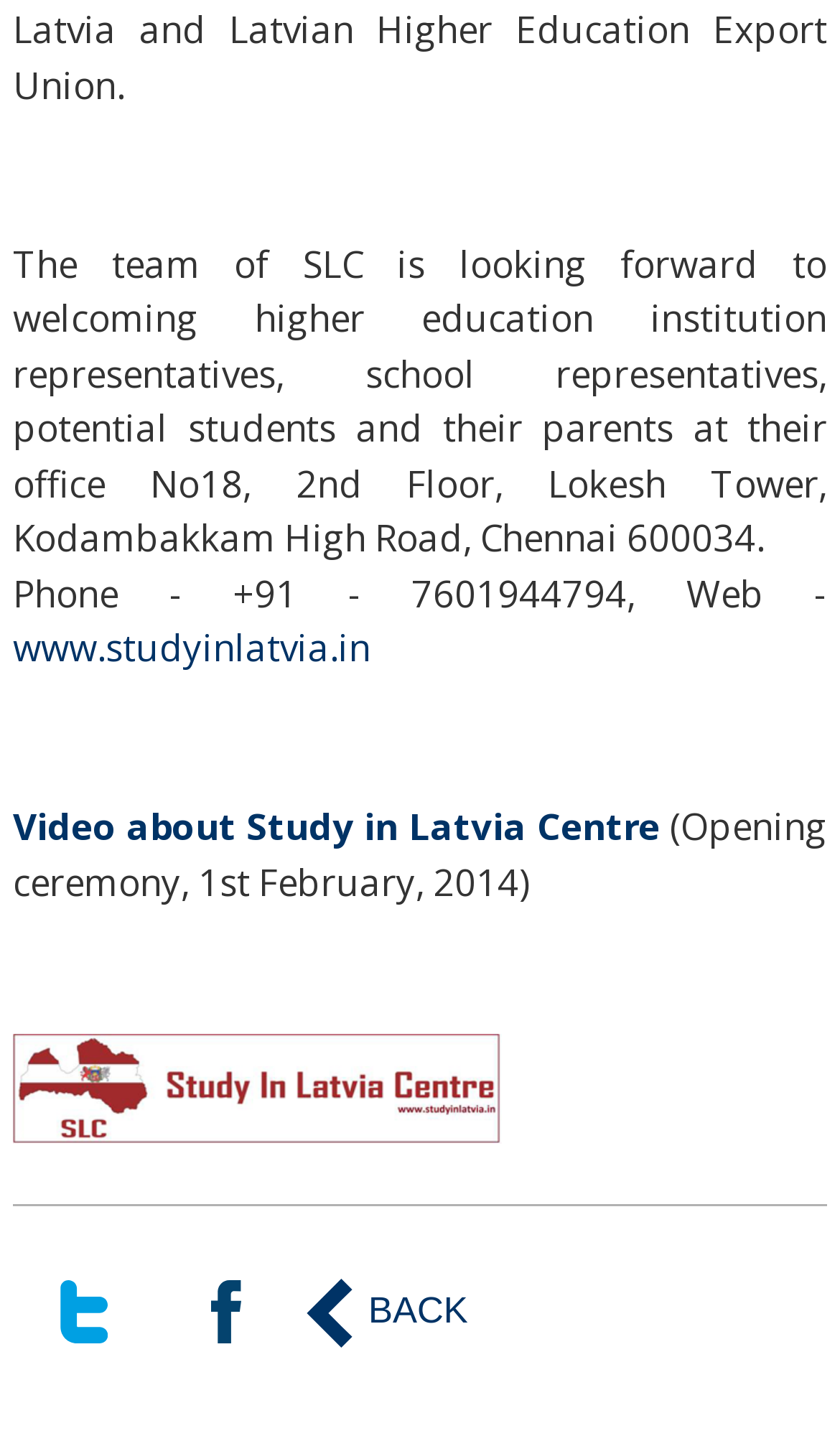What is the phone number of Study in Latvia Centre?
Offer a detailed and exhaustive answer to the question.

The phone number can be found in the third StaticText element, which mentions 'Phone - +91 - 7601944794, Web -'.